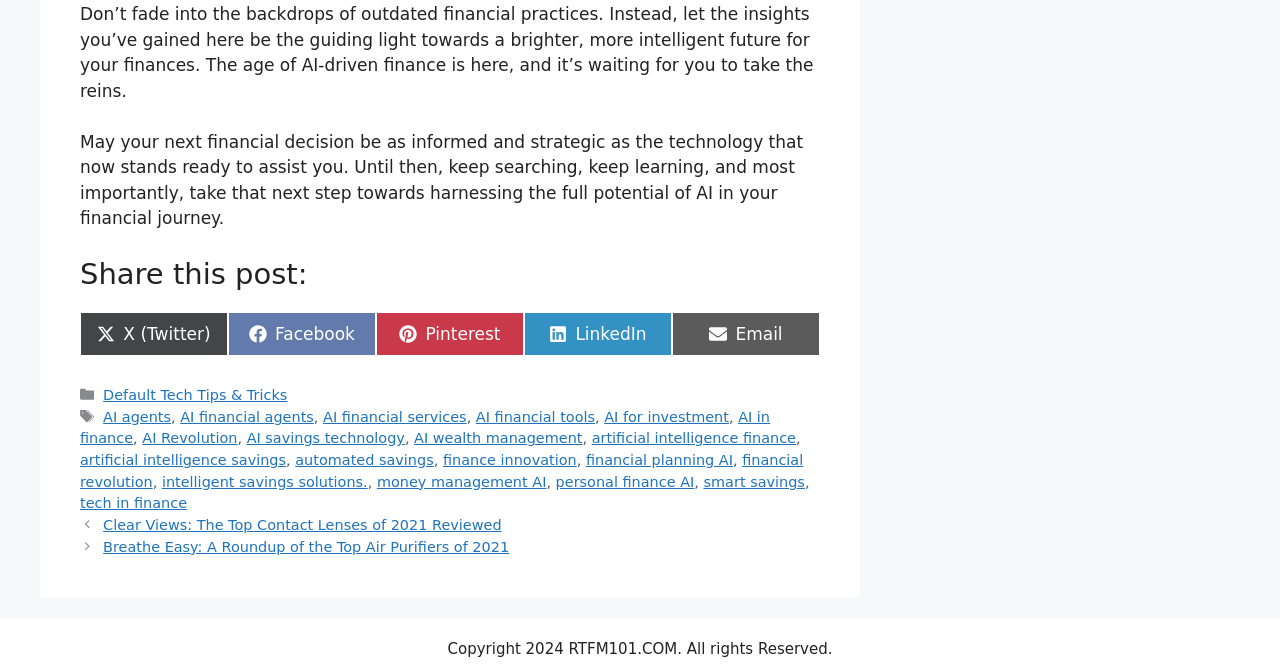What is the copyright year of the webpage?
Use the image to answer the question with a single word or phrase.

2024